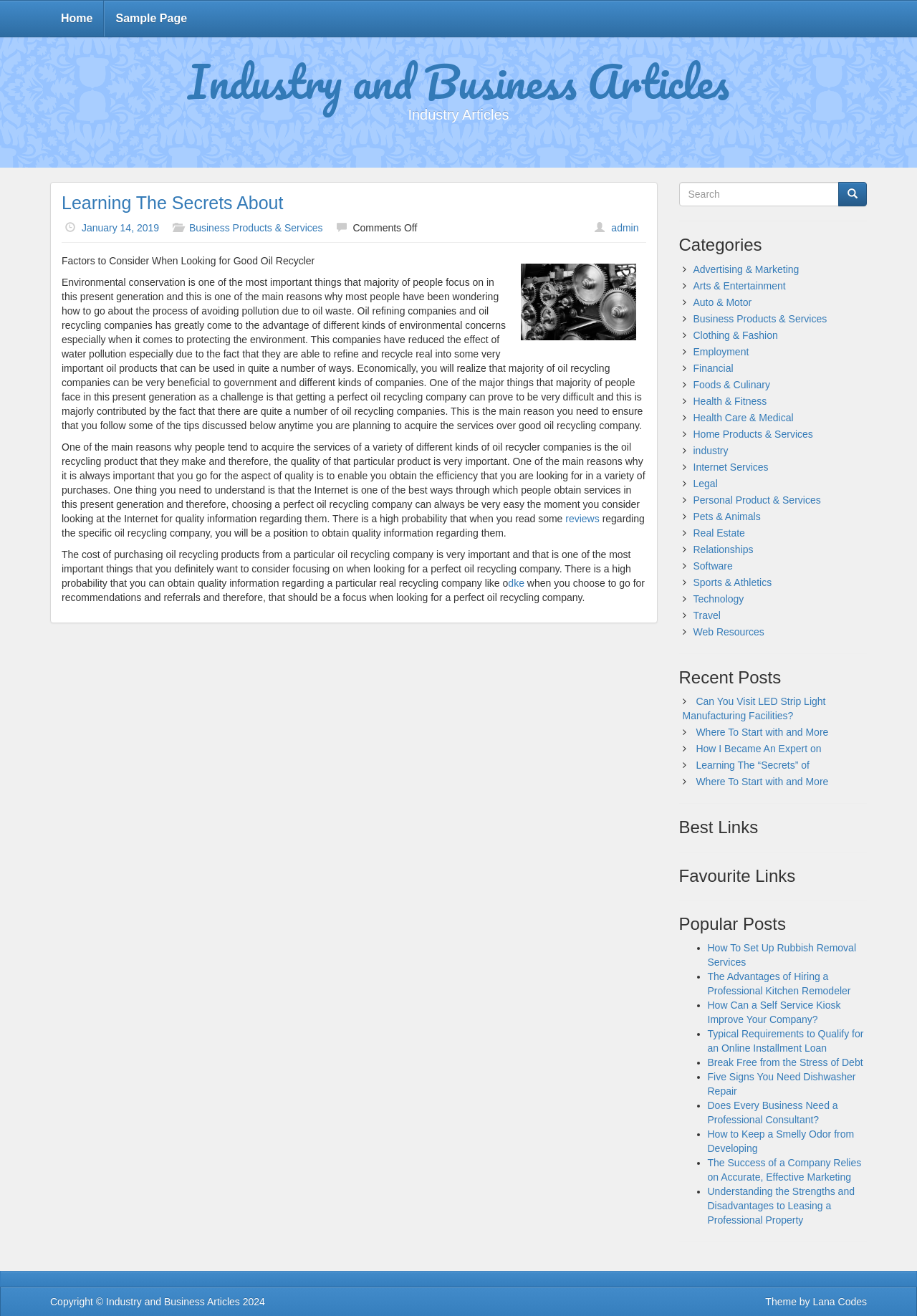Locate the bounding box coordinates of the area to click to fulfill this instruction: "Search for something". The bounding box should be presented as four float numbers between 0 and 1, in the order [left, top, right, bottom].

[0.74, 0.138, 0.915, 0.157]